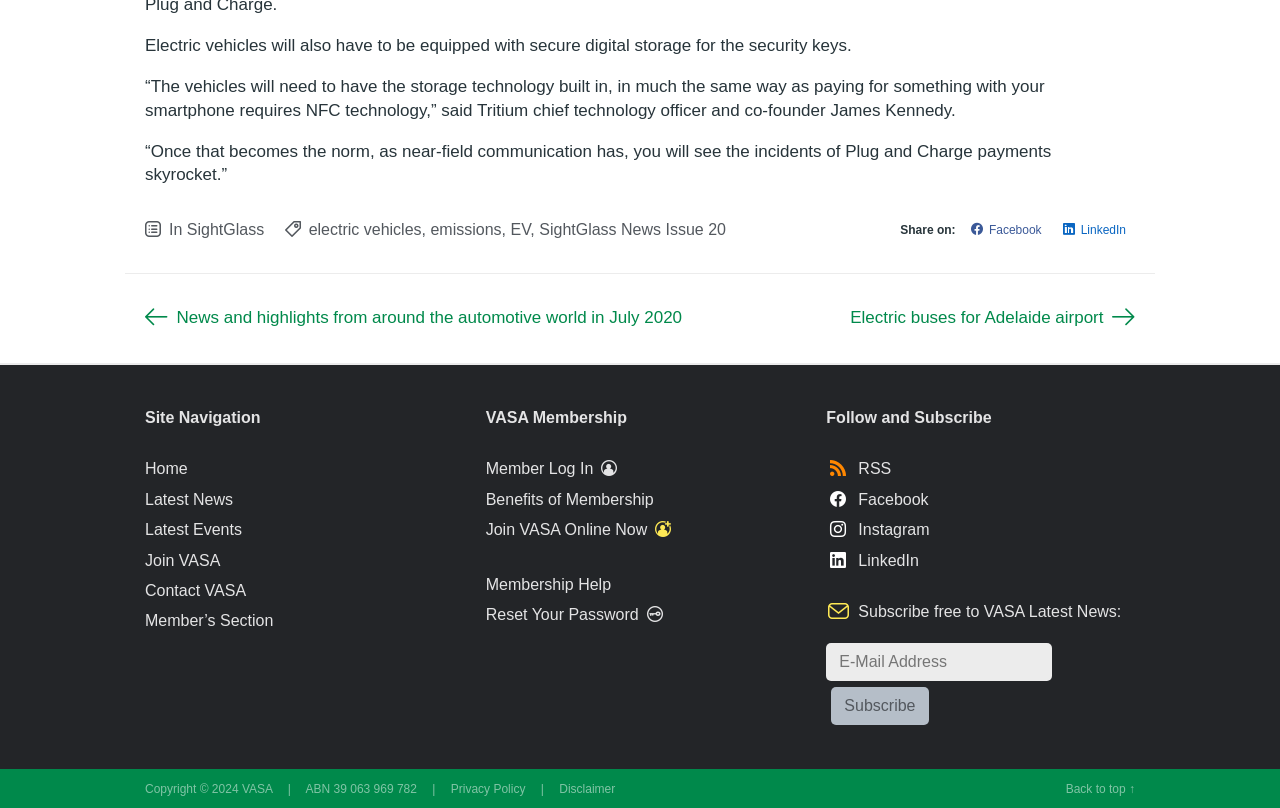Please specify the bounding box coordinates in the format (top-left x, top-left y, bottom-right x, bottom-right y), with all values as floating point numbers between 0 and 1. Identify the bounding box of the UI element described by: value="Subscribe"

[0.649, 0.85, 0.725, 0.897]